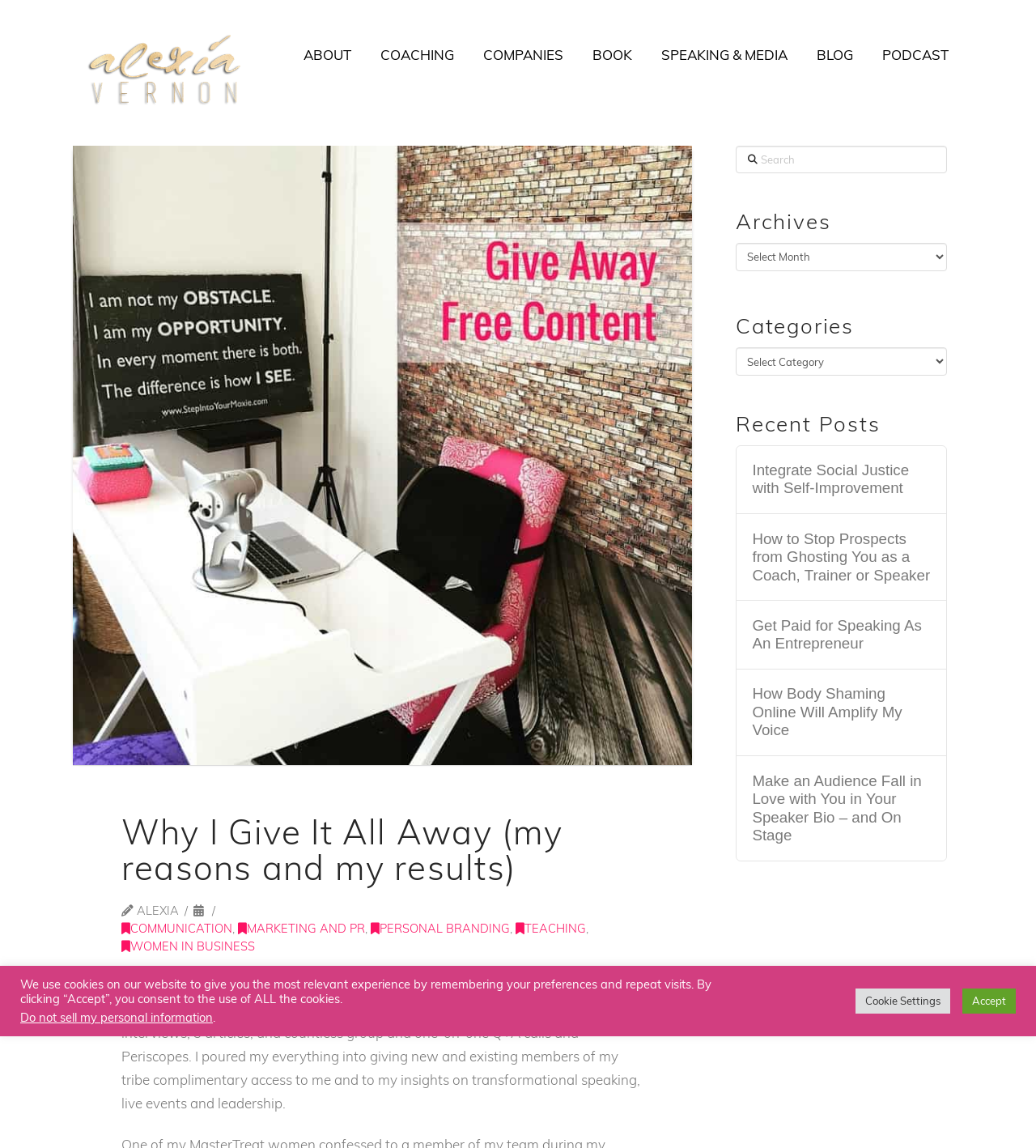Identify the bounding box for the element characterized by the following description: "Companies".

[0.462, 0.021, 0.548, 0.071]